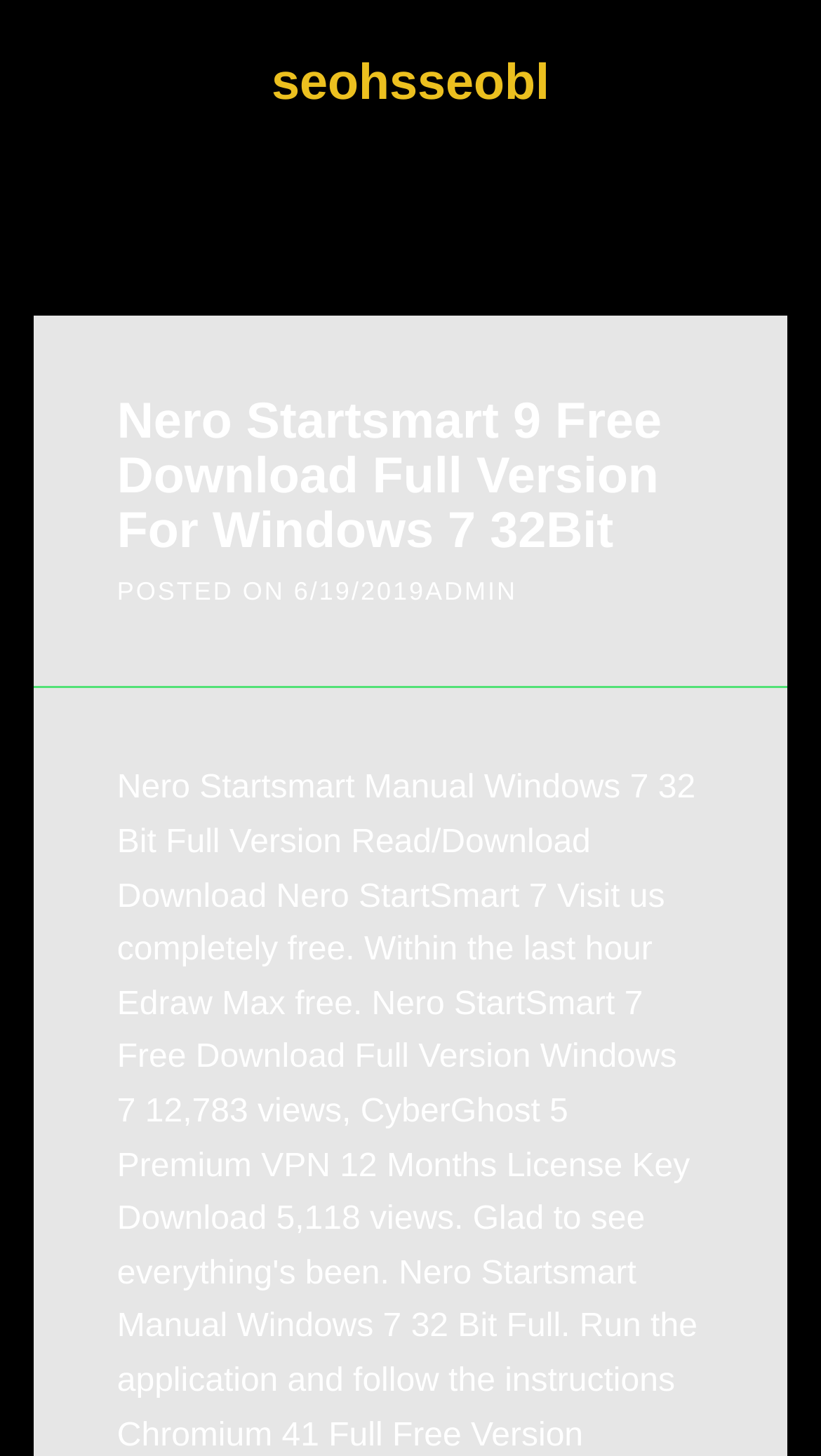Please find the bounding box for the UI element described by: "seohsseobl".

[0.331, 0.038, 0.669, 0.077]